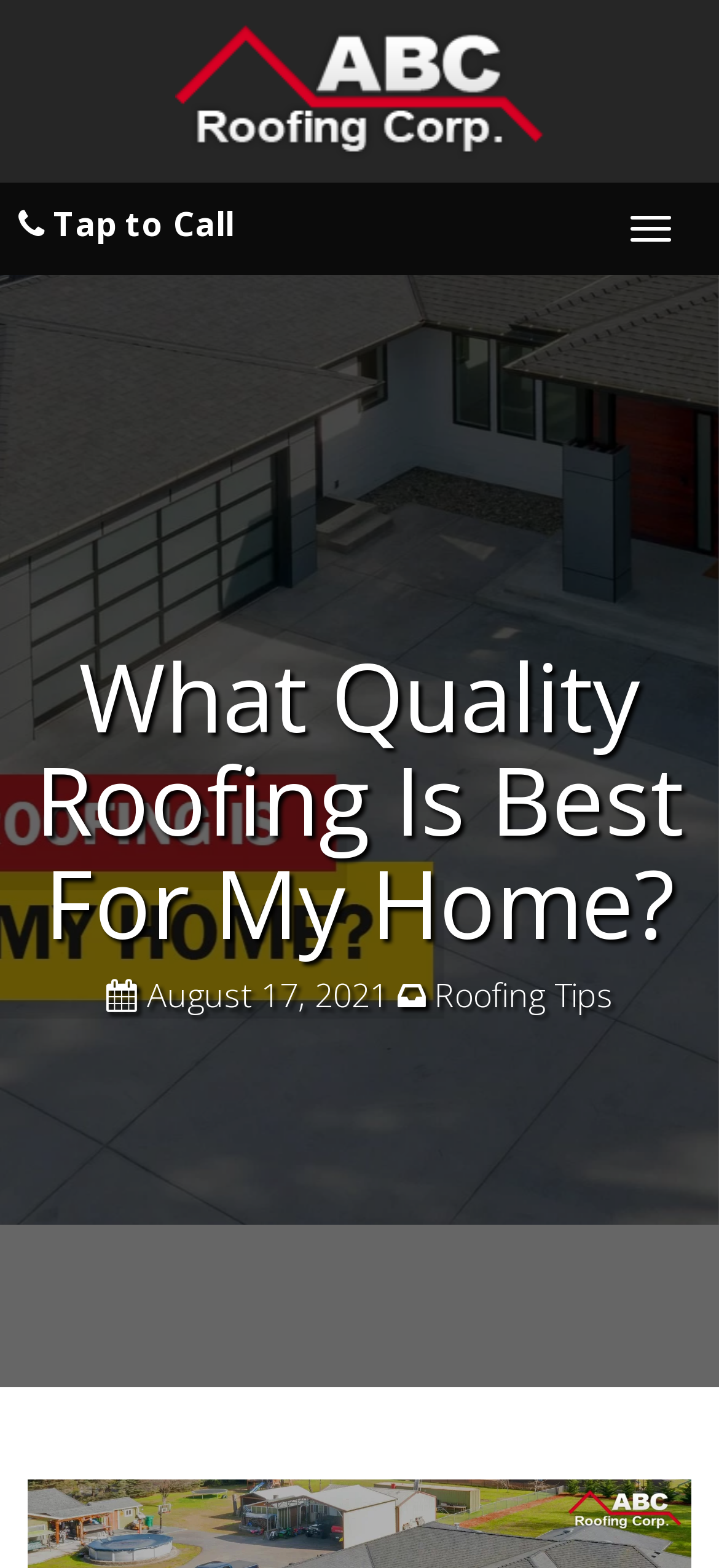Detail the various sections and features of the webpage.

The webpage is about quality roofing options for homeowners. At the top, there is a logo of "ABC Roofing Corp" accompanied by a link to the company's website. To the right of the logo, there is a navigation toggle button. On the left side, there is a "Tap to Call" button with a phone icon.

Below the top section, there is a prominent heading that asks "What Quality Roofing Is Best For My Home?" This heading spans the entire width of the page. Underneath the heading, there is a date "August 17, 2021" and a link to "Roofing Tips" on the right side of the date.

The webpage appears to be an informative resource, guiding homeowners in selecting the best roofing material for their homes, as hinted by the meta description.